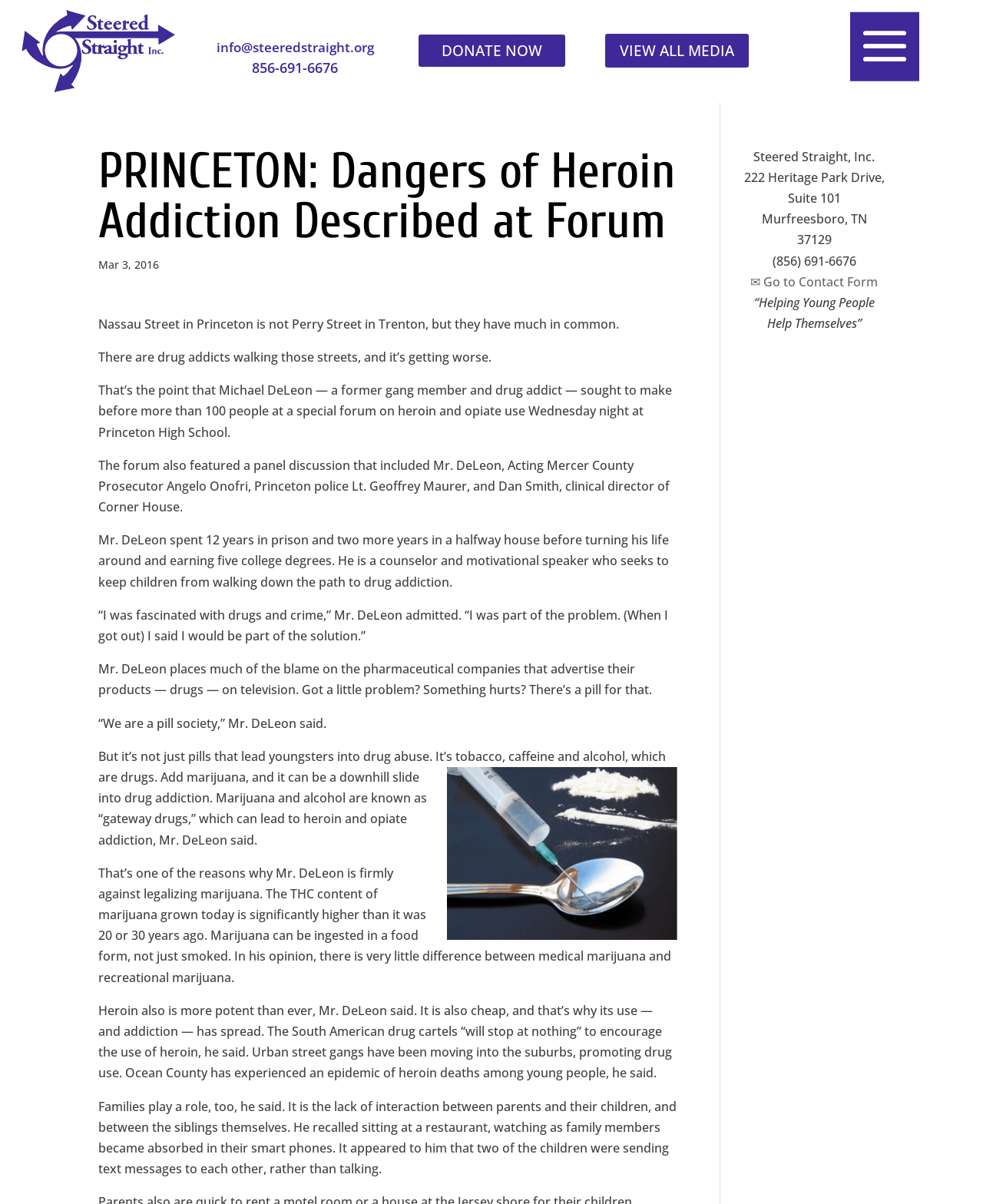Please answer the following question using a single word or phrase: 
What is the name of the clinical director of Corner House?

Dan Smith